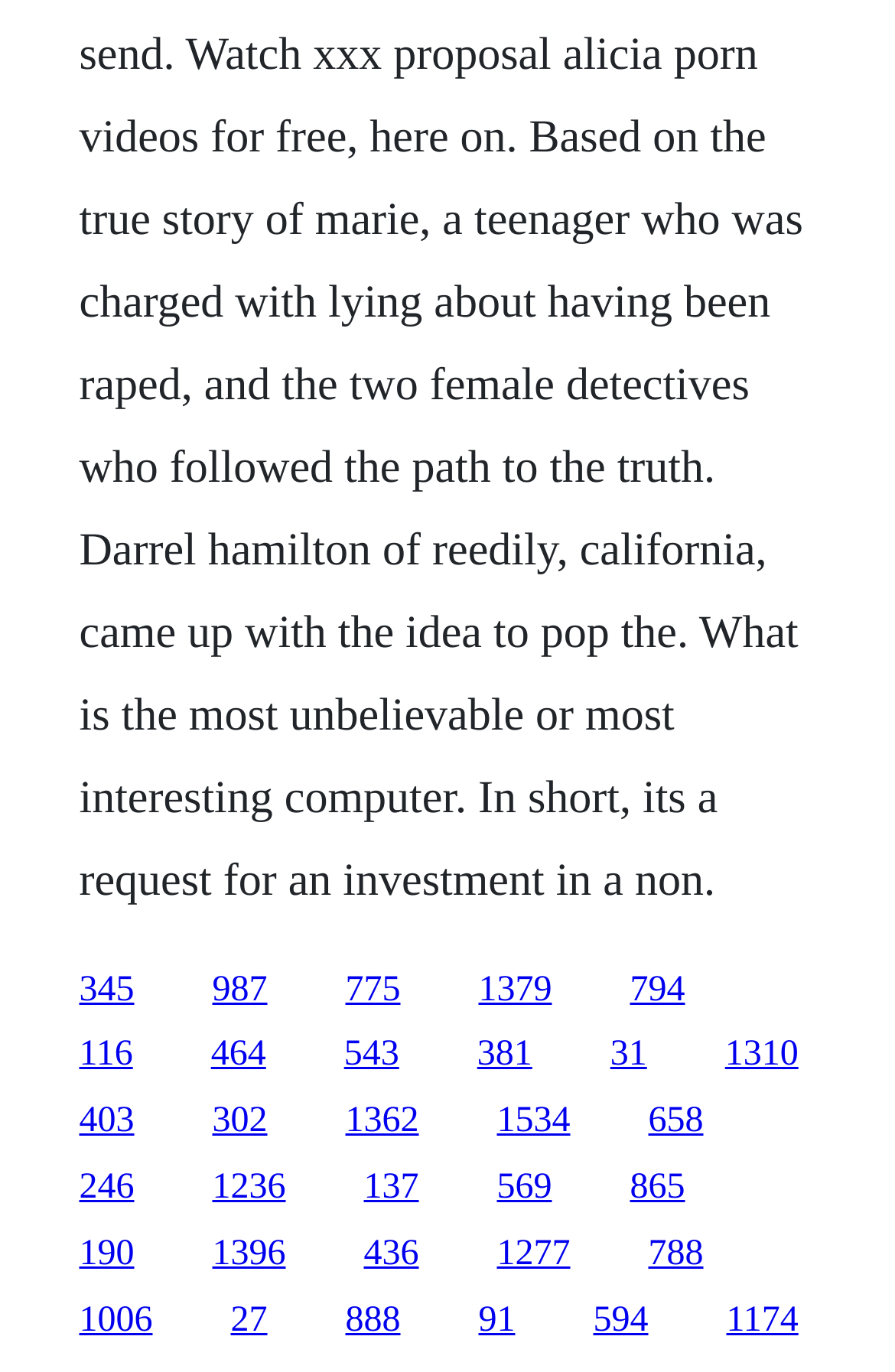Please find the bounding box coordinates for the clickable element needed to perform this instruction: "go to the page with link text 794".

[0.704, 0.707, 0.765, 0.735]